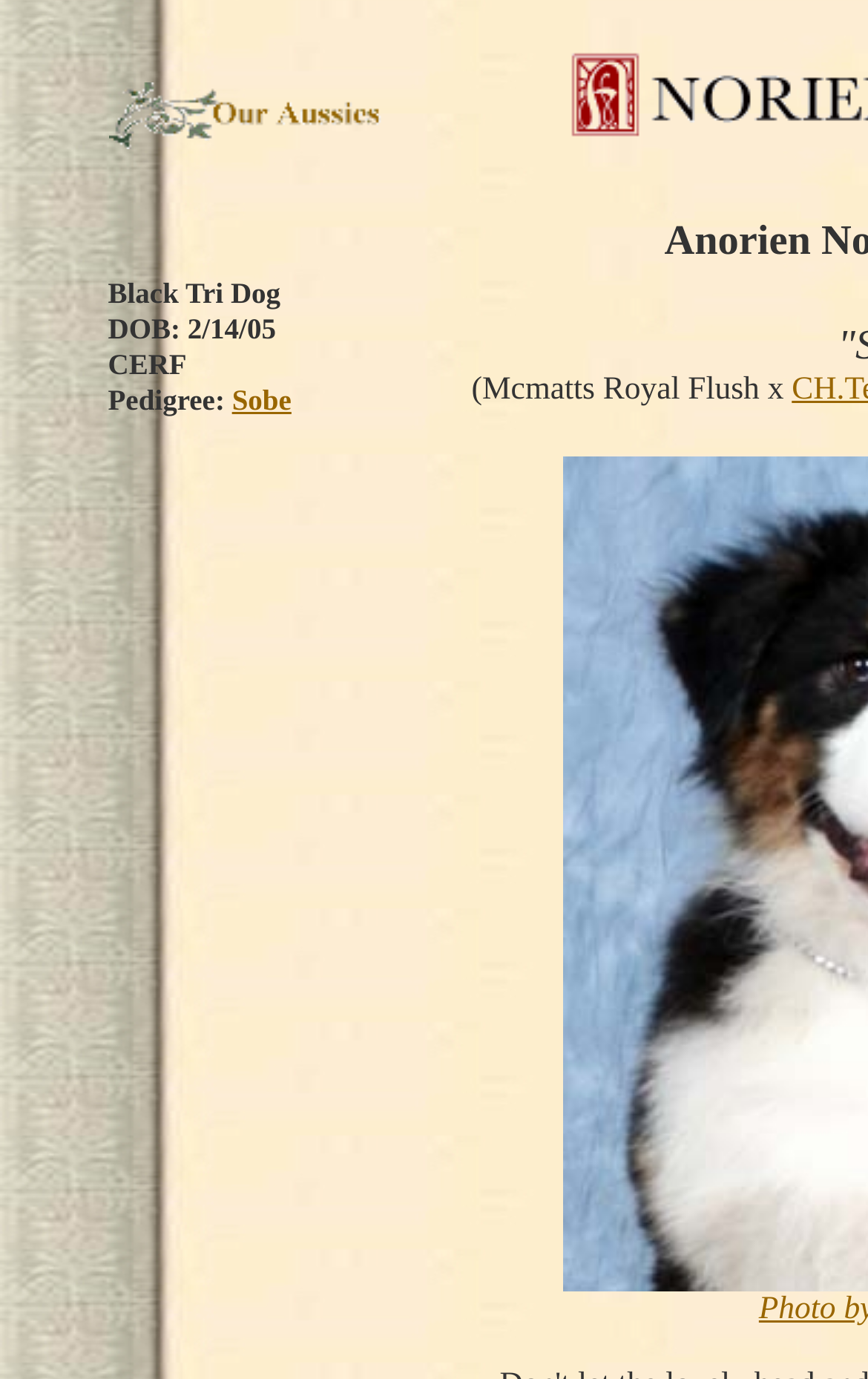Based on the visual content of the image, answer the question thoroughly: How many images are on the webpage?

I analyzed the webpage structure and found one image element with a bounding box coordinate, which suggests that there is only one image on the webpage.